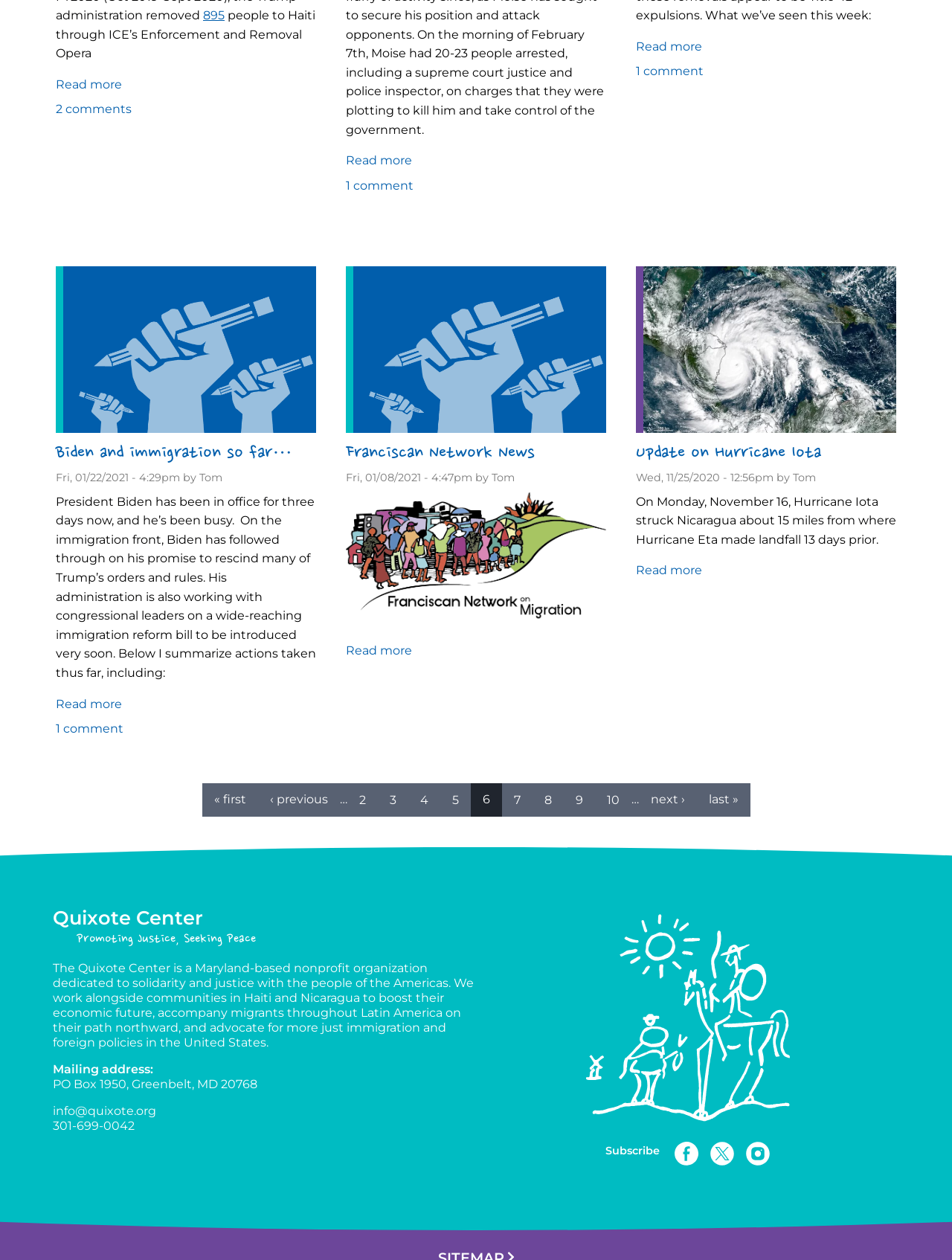Answer the question below using just one word or a short phrase: 
What is the name of the organization?

Quixote Center